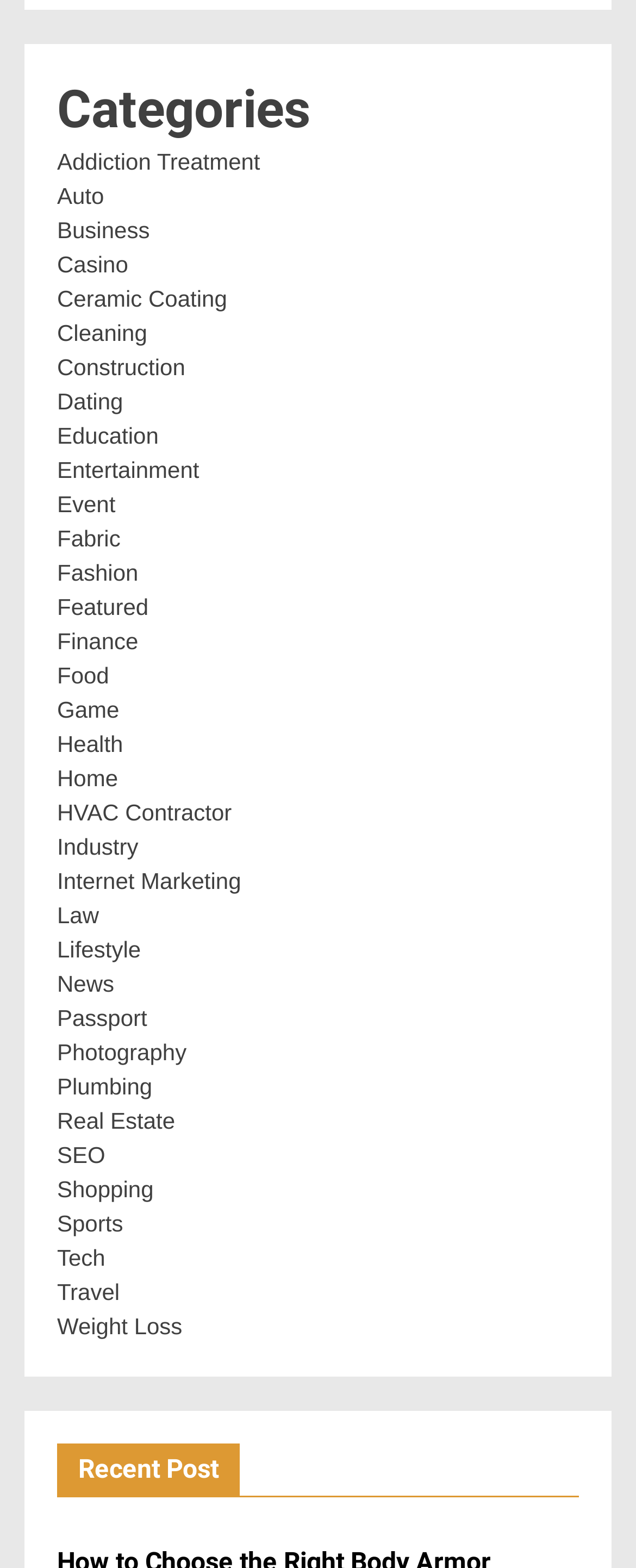Determine the bounding box coordinates of the clickable element to achieve the following action: 'Learn about UFO Events'. Provide the coordinates as four float values between 0 and 1, formatted as [left, top, right, bottom].

None